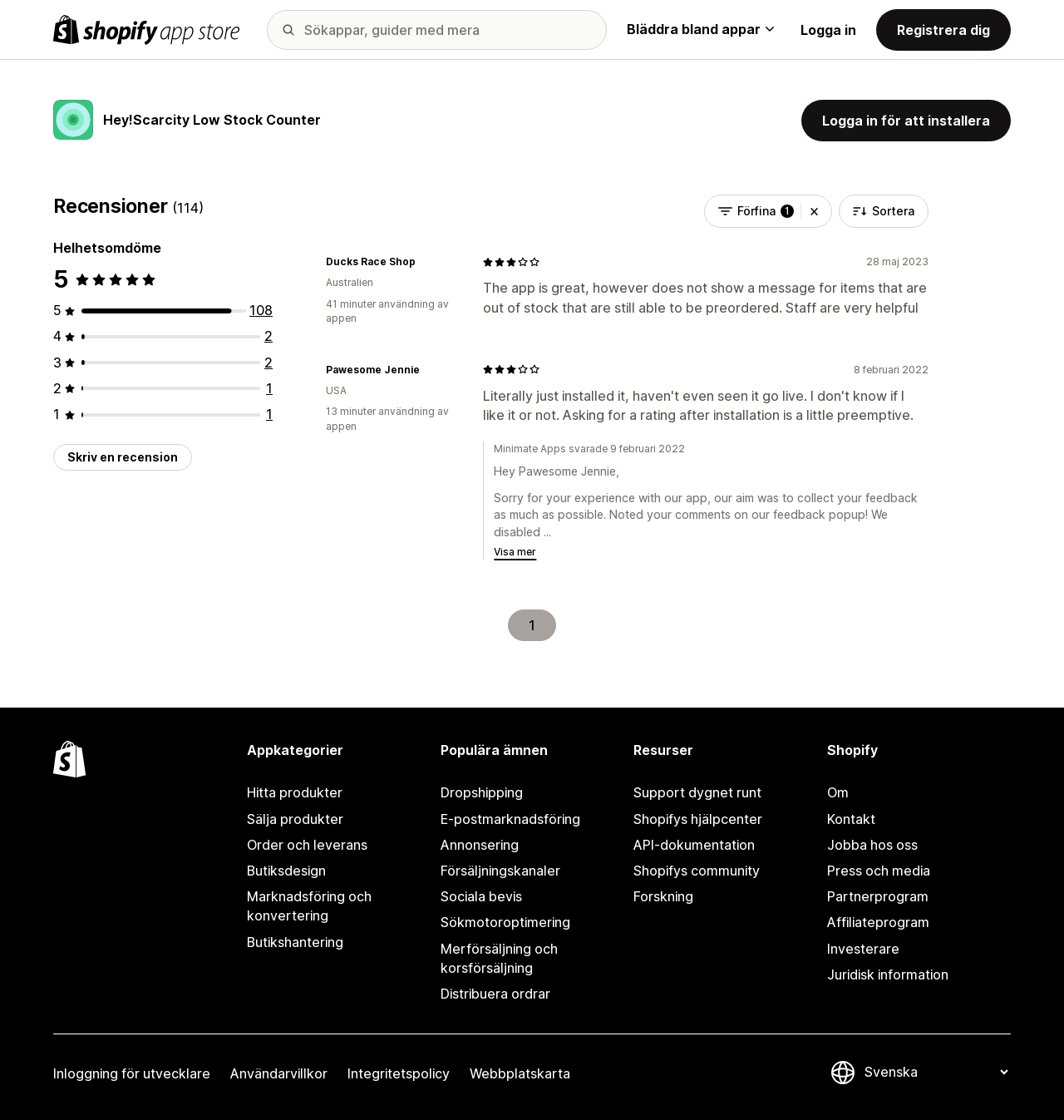Answer the following query concisely with a single word or phrase:
What is the name of the app?

Hey!Scarcity Low Stock Counter